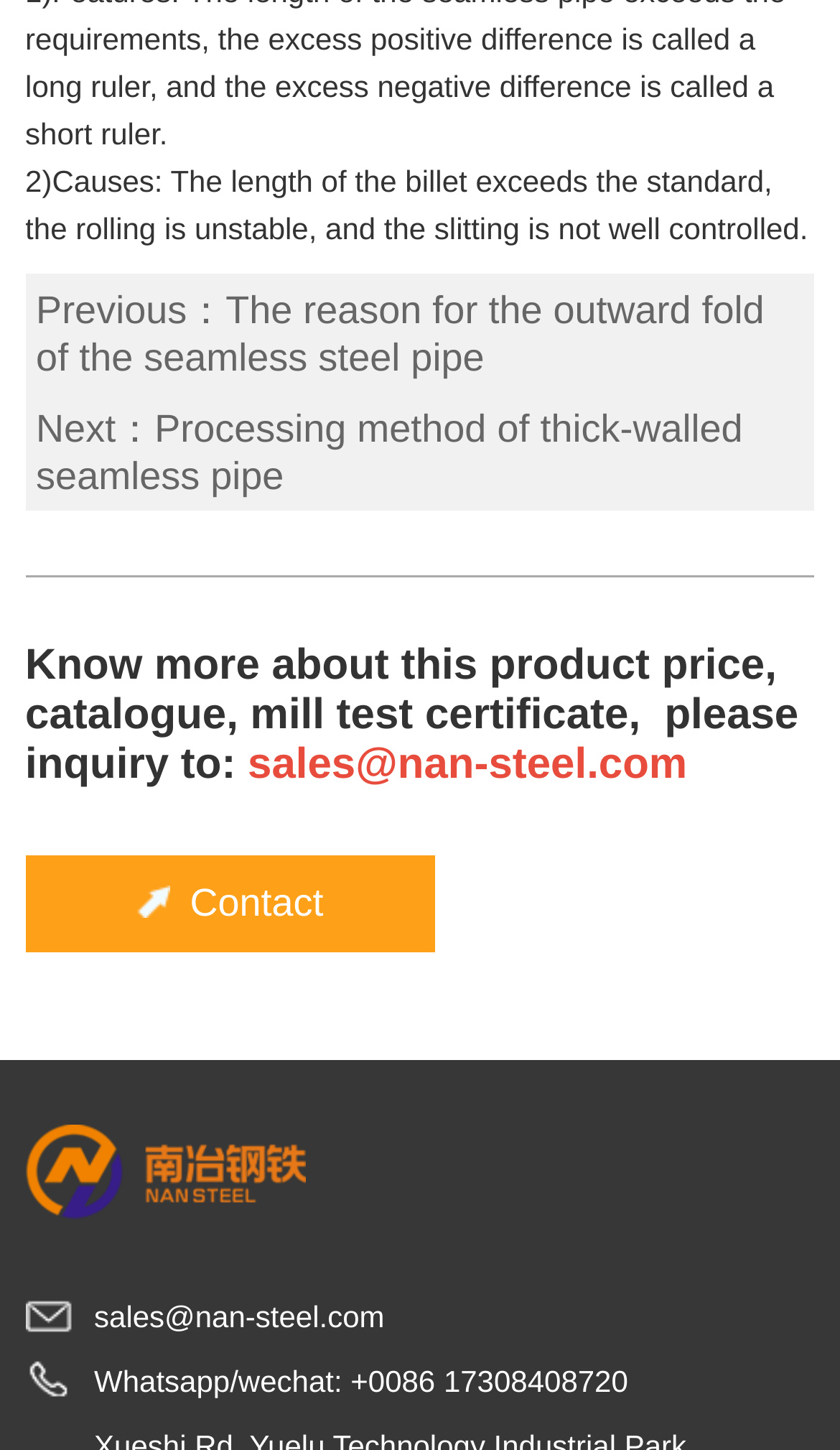Answer the question below in one word or phrase:
What is the next page about?

Processing method of thick-walled seamless pipe